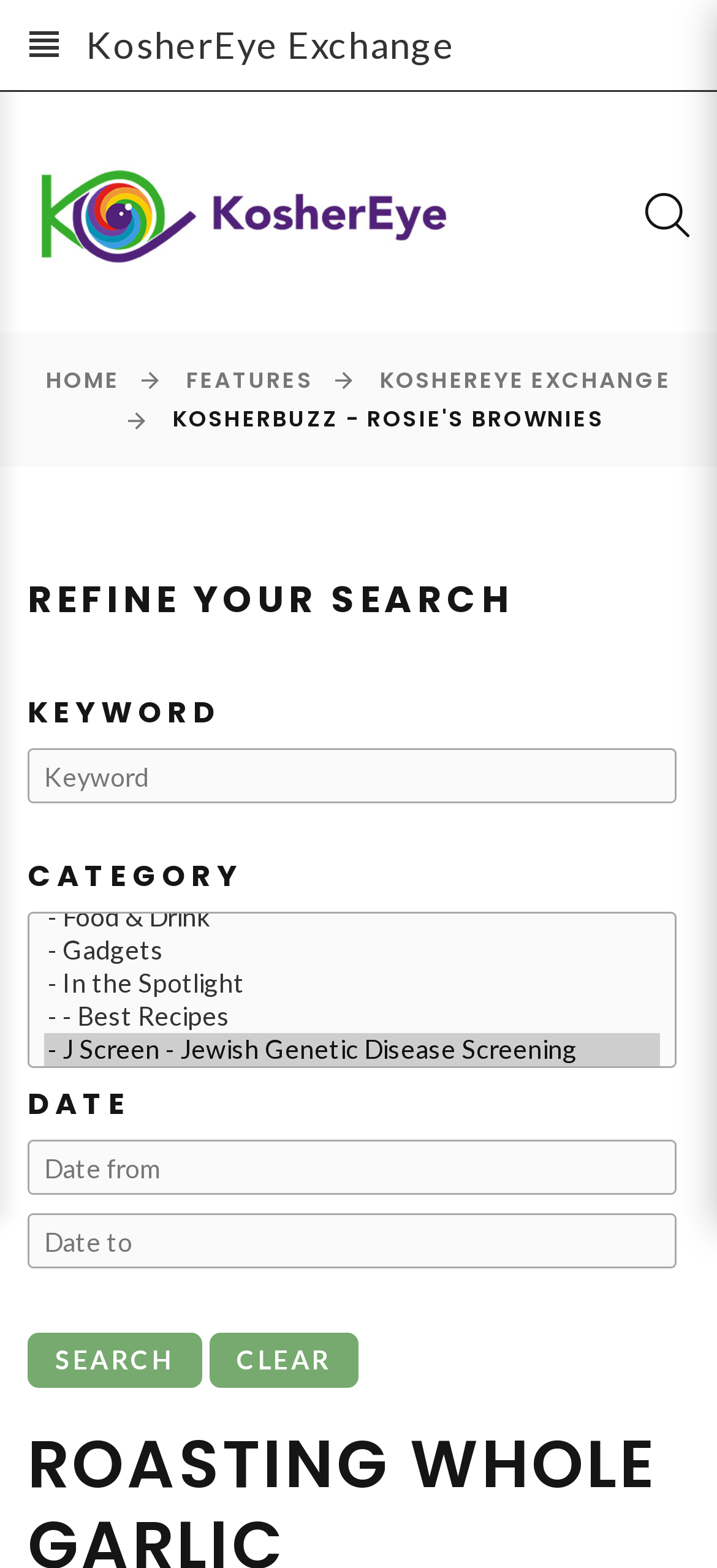Please locate the clickable area by providing the bounding box coordinates to follow this instruction: "Clear search filters".

[0.292, 0.85, 0.501, 0.886]